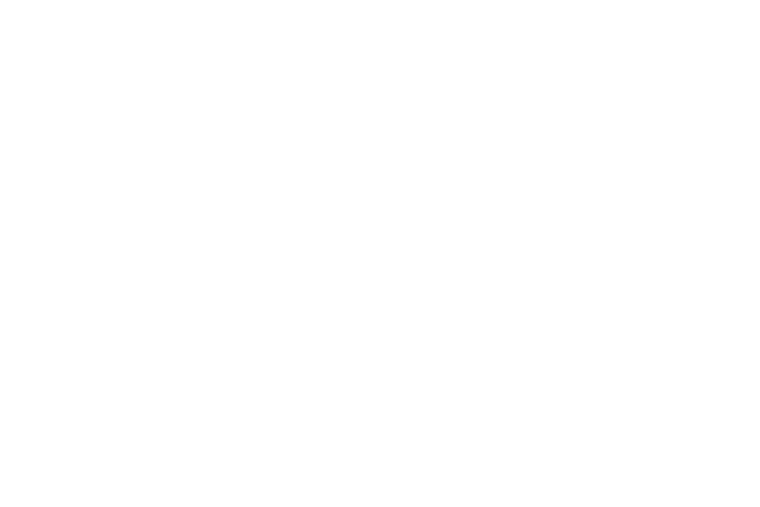Who officiated the launch of the program?
Can you provide an in-depth and detailed response to the question?

According to the caption, the Minister of Health, YB Khairy Jamaluddin, officiated the launch of the Duta Ginjal & Pra-Dialisis Education Program.